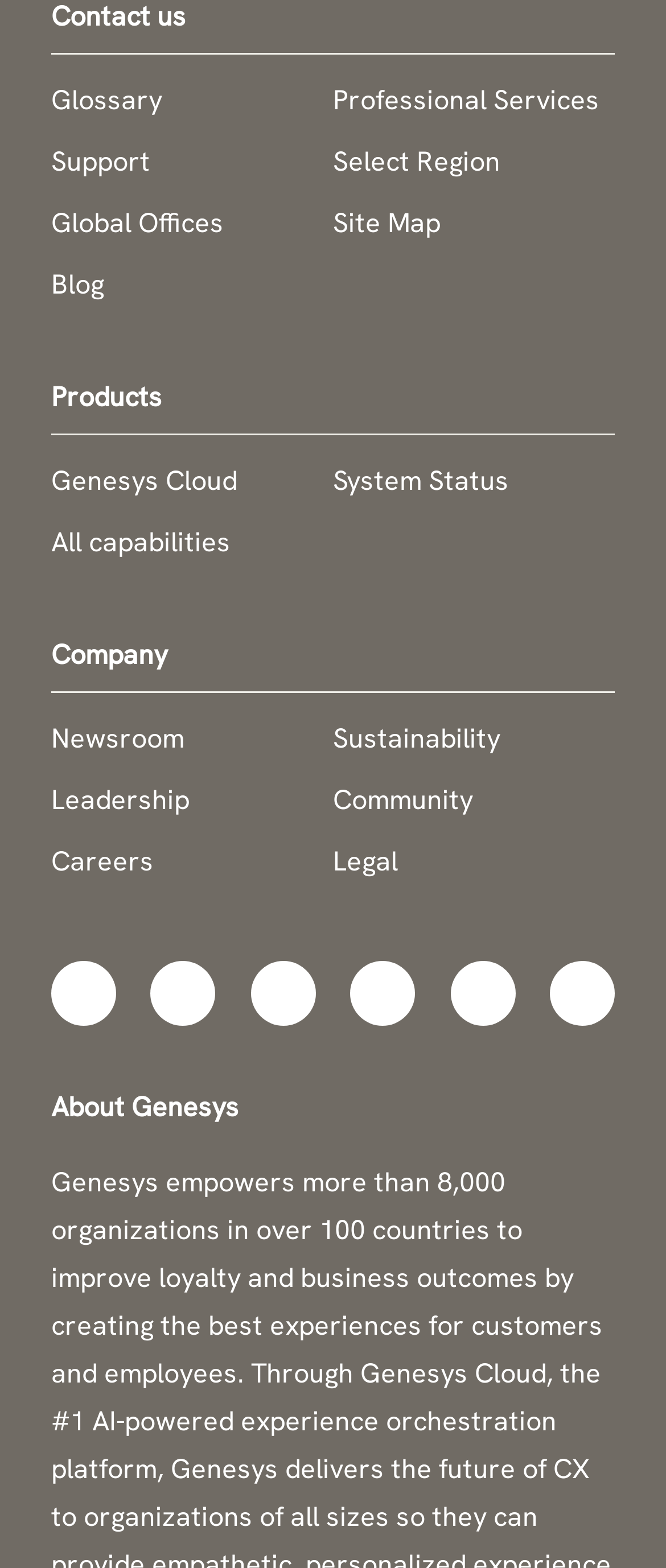Please determine the bounding box coordinates of the clickable area required to carry out the following instruction: "Learn about Sustainability". The coordinates must be four float numbers between 0 and 1, represented as [left, top, right, bottom].

[0.5, 0.46, 0.751, 0.482]